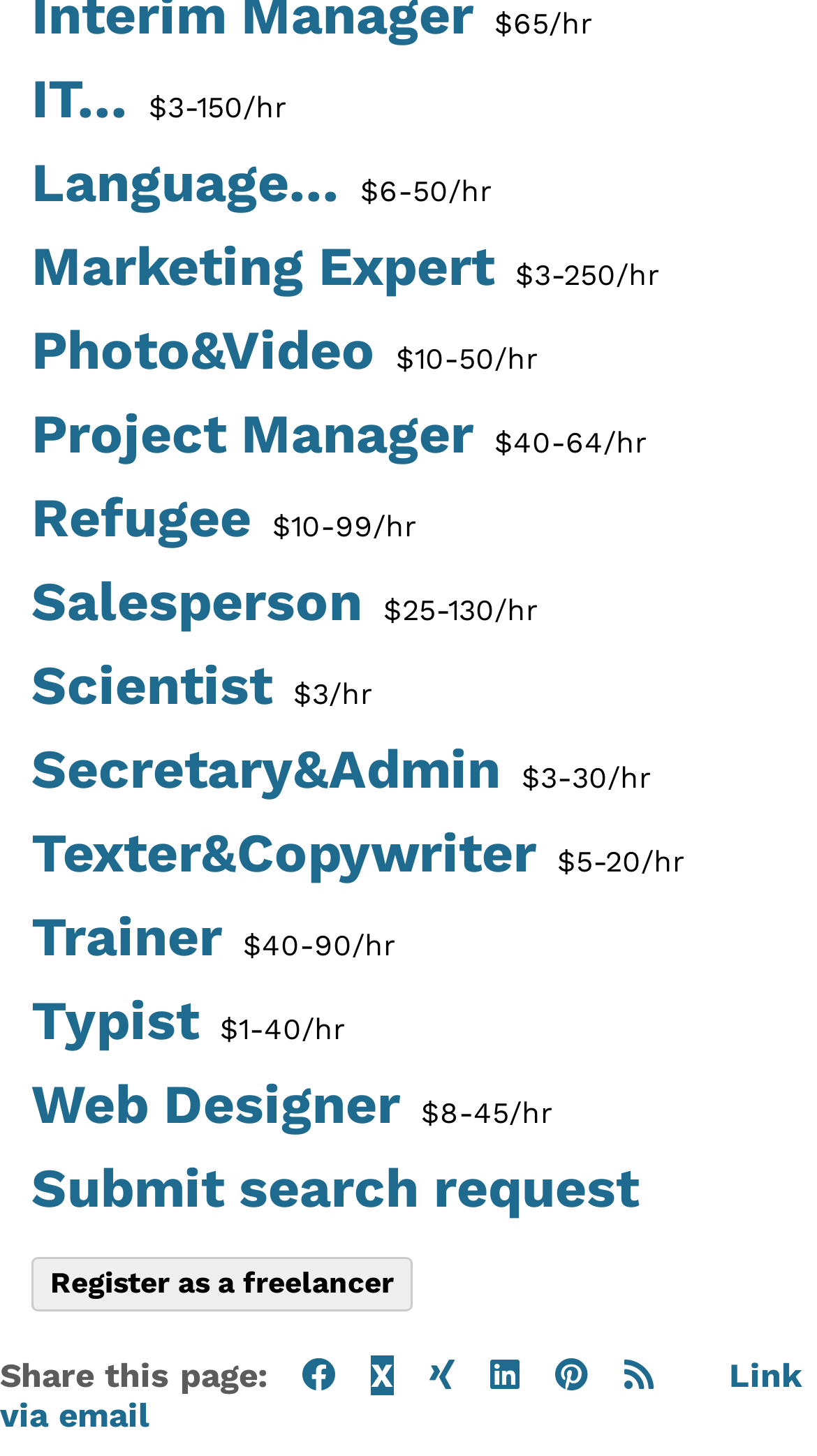Using the elements shown in the image, answer the question comprehensively: What is the purpose of the 'Submit search request' button?

Based on the context of the webpage, which appears to be a freelancing platform, I infer that the 'Submit search request' button is used to search for freelancers with specific skills or categories.